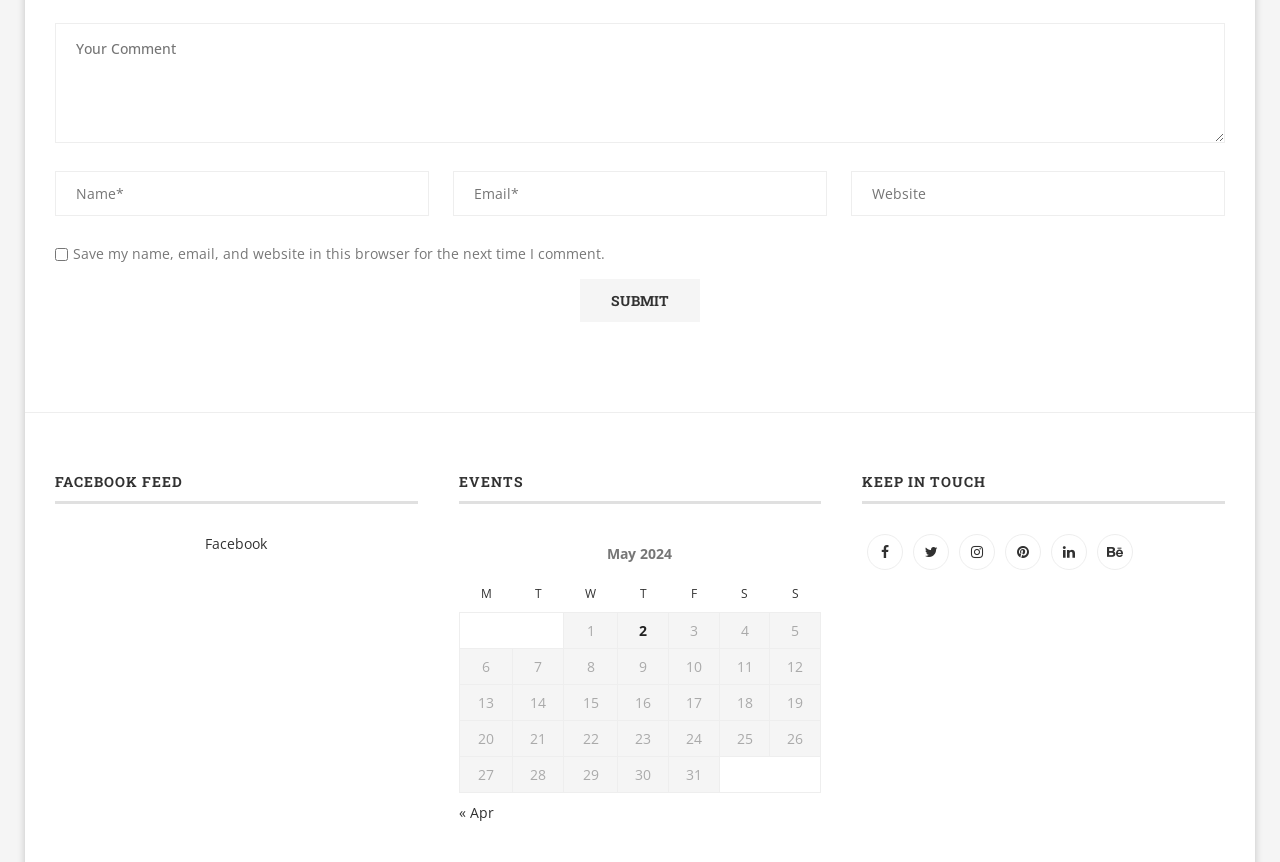Look at the image and answer the question in detail:
What is the title of the first section?

The first section on the webpage has a heading element with the text 'FACEBOOK FEED', indicating that this section is related to Facebook feed.